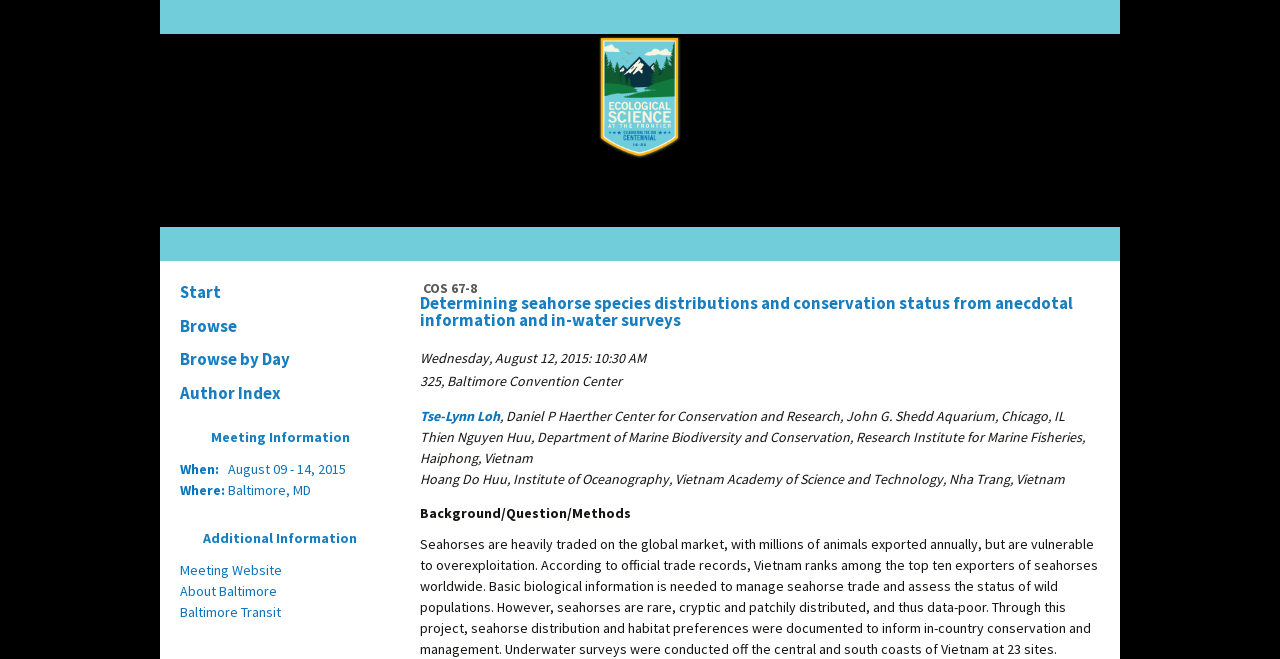Identify the bounding box coordinates for the region to click in order to carry out this instruction: "View the meeting information". Provide the coordinates using four float numbers between 0 and 1, formatted as [left, top, right, bottom].

[0.133, 0.645, 0.305, 0.681]